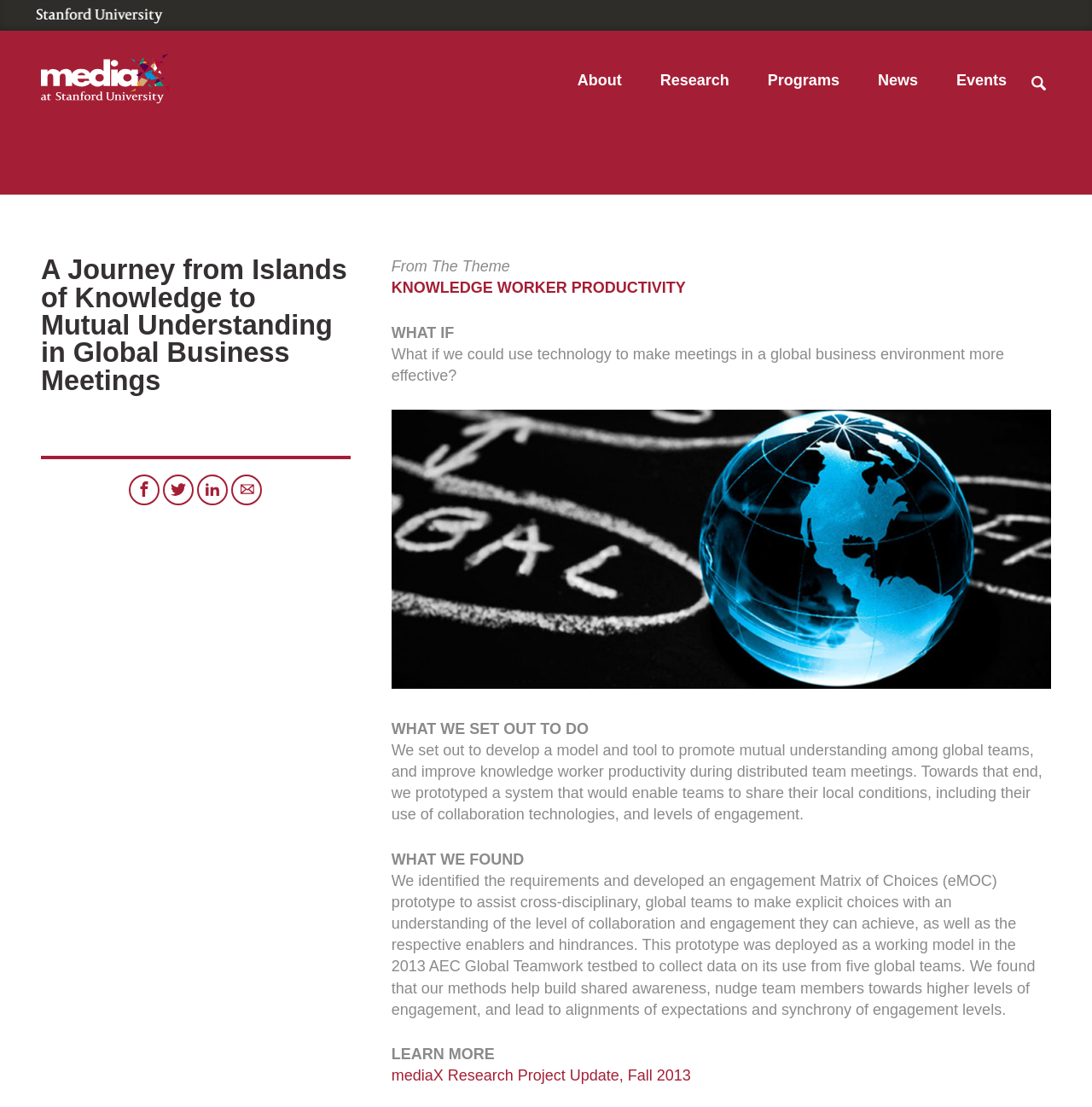Identify the bounding box coordinates for the element you need to click to achieve the following task: "Click on the Stanford University link". The coordinates must be four float values ranging from 0 to 1, formatted as [left, top, right, bottom].

[0.031, 0.011, 0.15, 0.026]